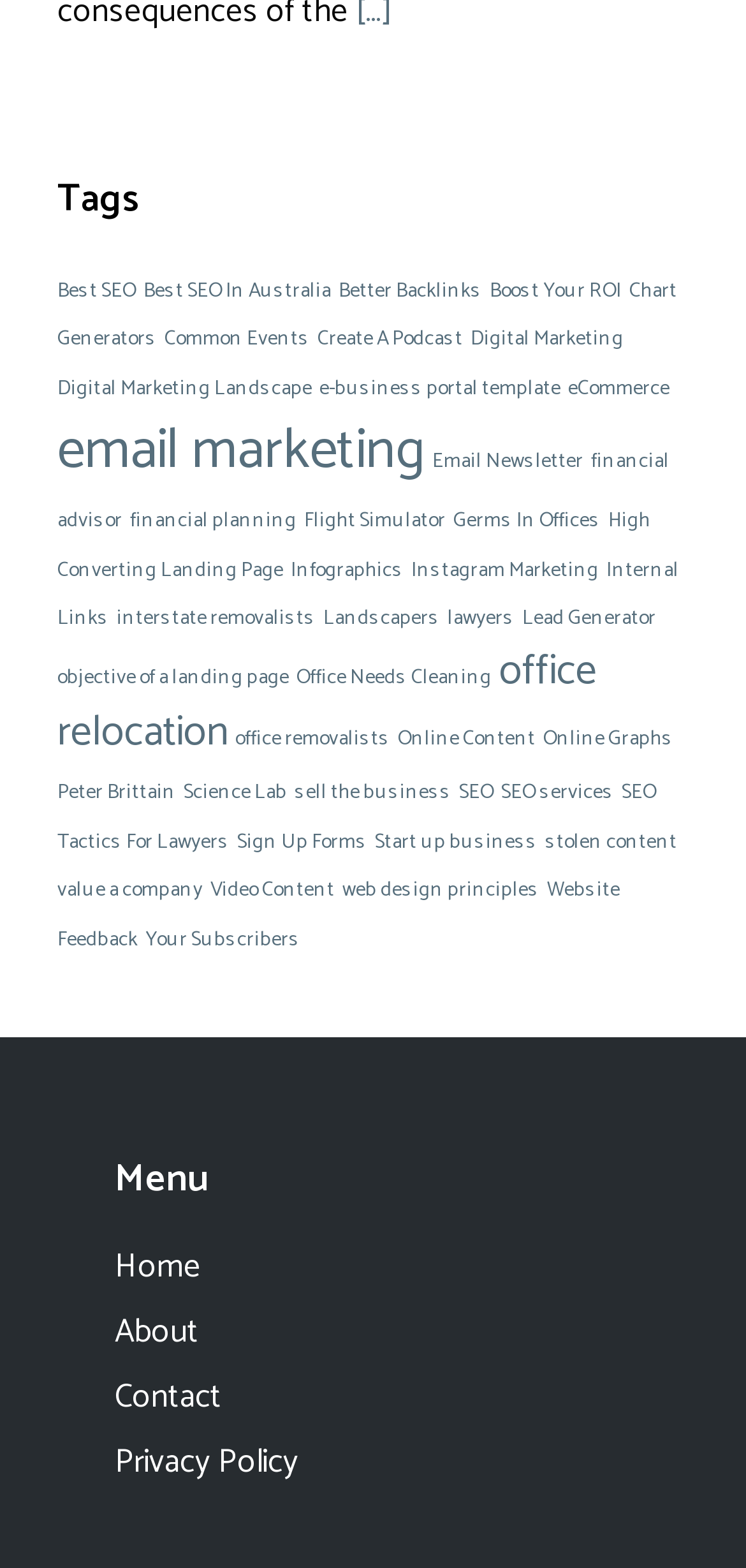Determine the bounding box coordinates for the area that needs to be clicked to fulfill this task: "Click on 'Best SEO'". The coordinates must be given as four float numbers between 0 and 1, i.e., [left, top, right, bottom].

[0.077, 0.174, 0.182, 0.196]